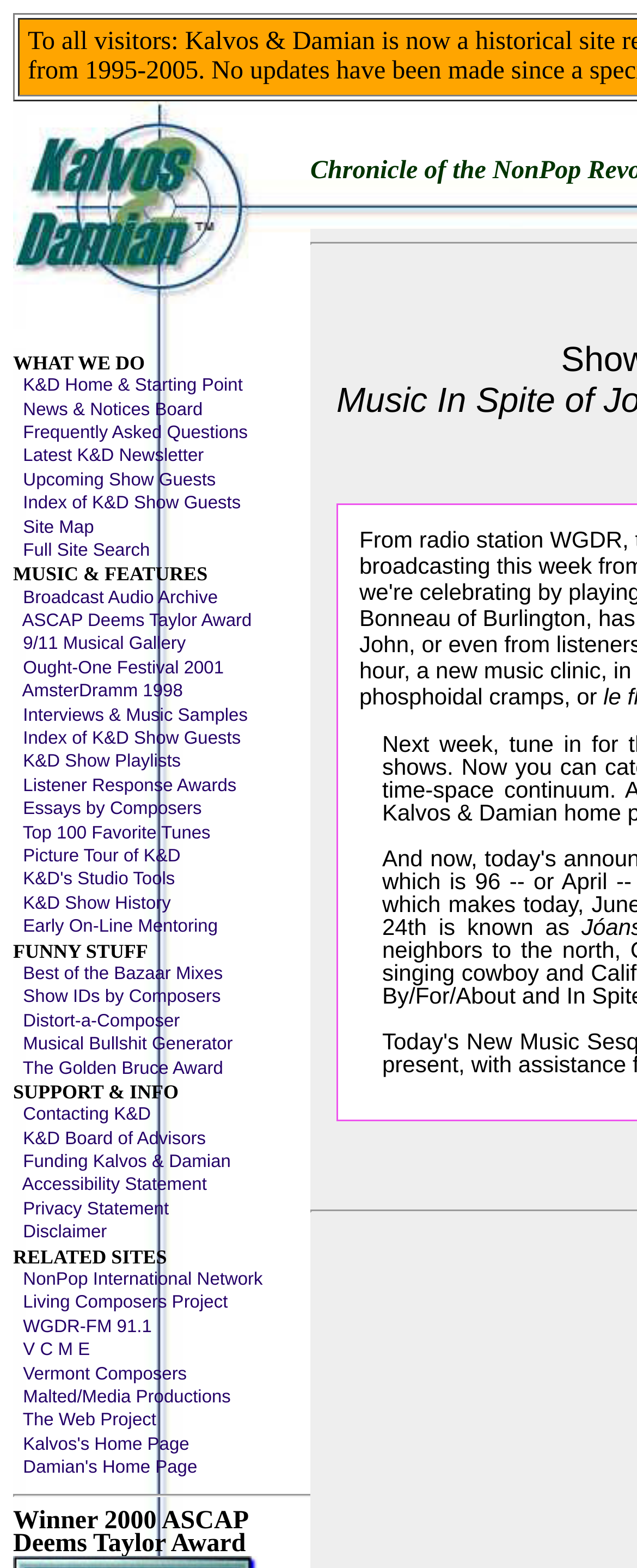Identify the bounding box coordinates of the clickable region to carry out the given instruction: "Search the full site".

[0.021, 0.345, 0.235, 0.357]